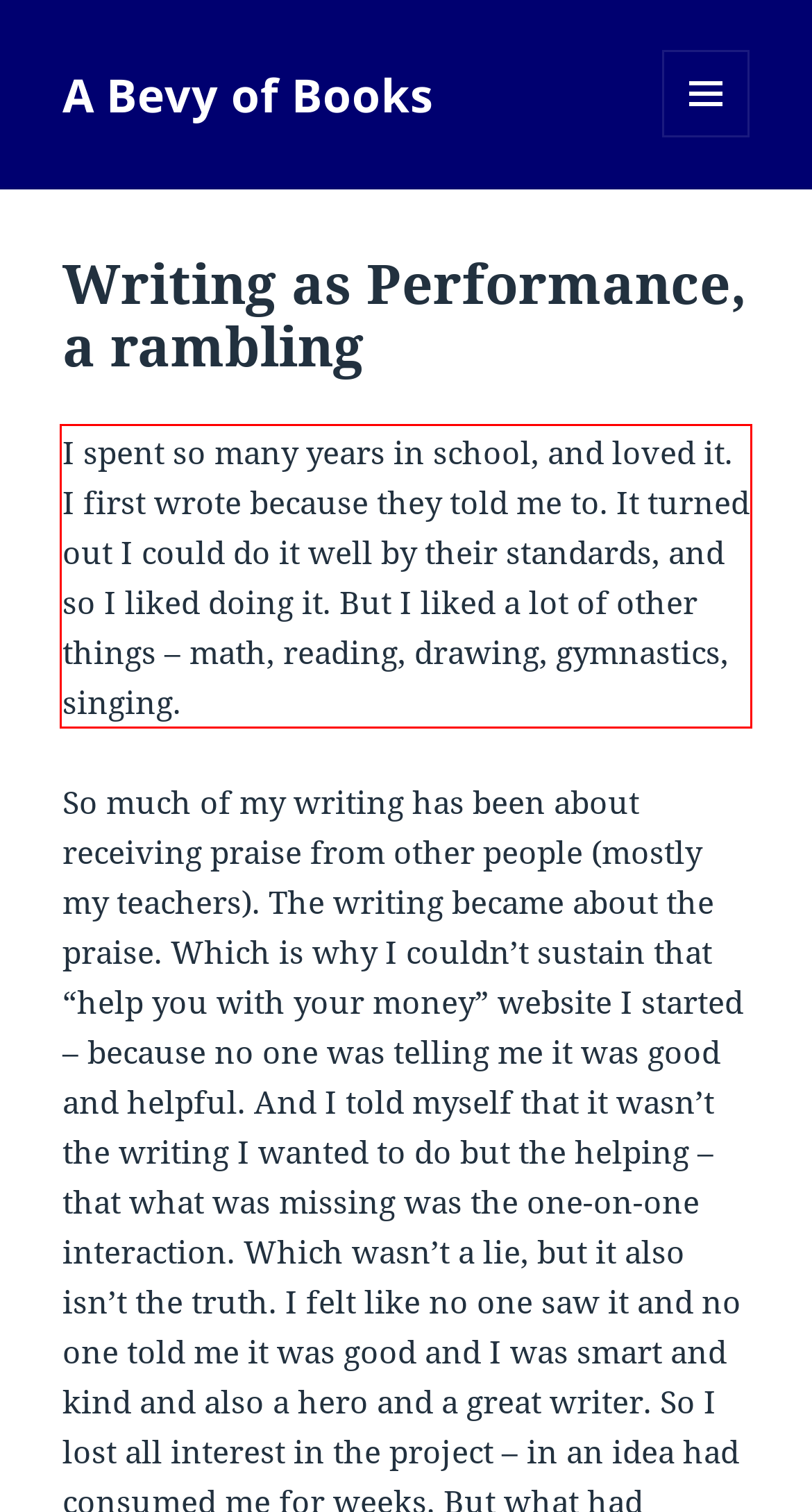Within the provided webpage screenshot, find the red rectangle bounding box and perform OCR to obtain the text content.

I spent so many years in school, and loved it. I first wrote because they told me to. It turned out I could do it well by their standards, and so I liked doing it. But I liked a lot of other things – math, reading, drawing, gymnastics, singing.